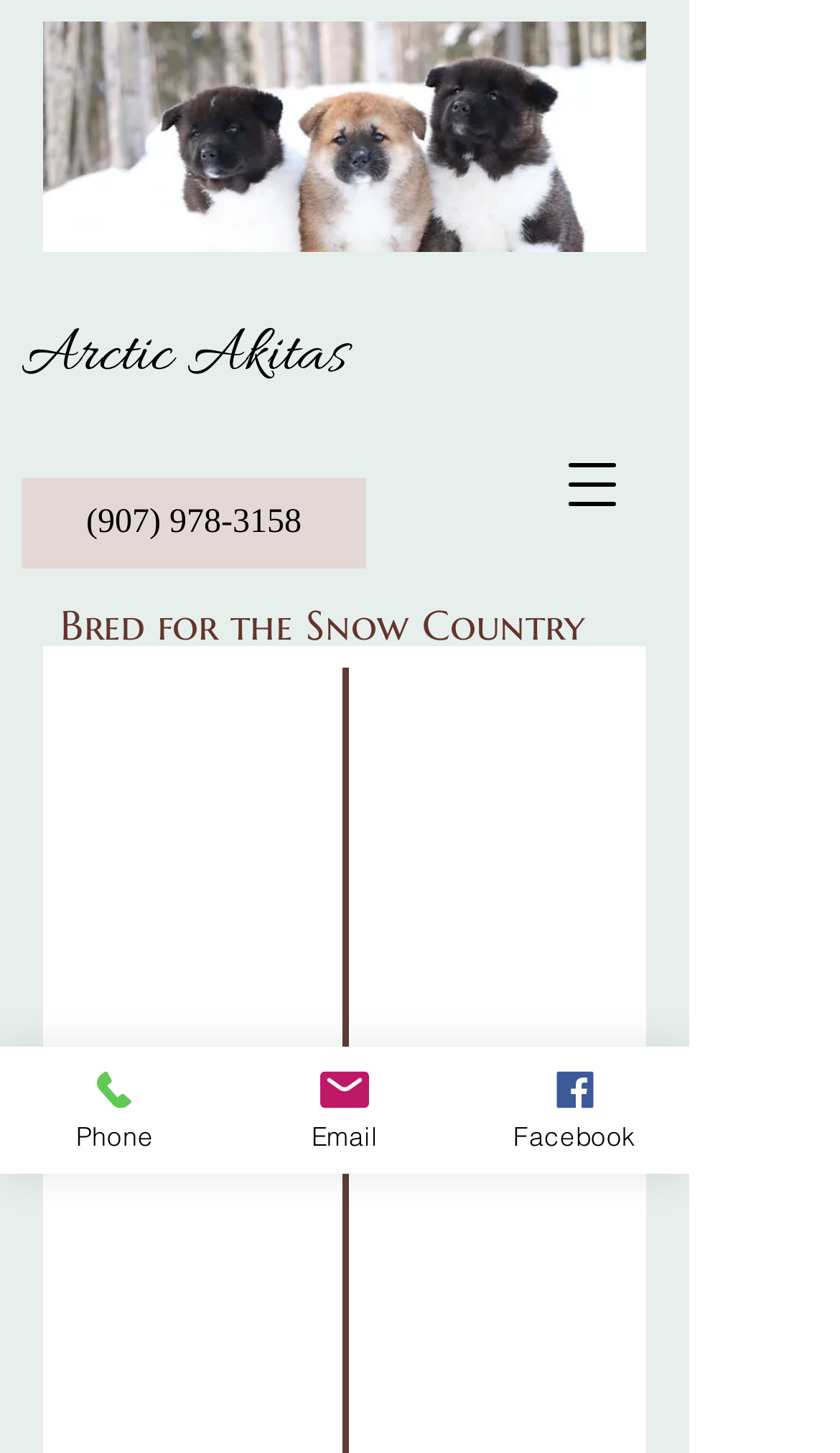Carefully examine the image and provide an in-depth answer to the question: What is the phone number?

I found the phone number by looking at the link element with the text '(907) 978-3158' which is located at the top of the page.